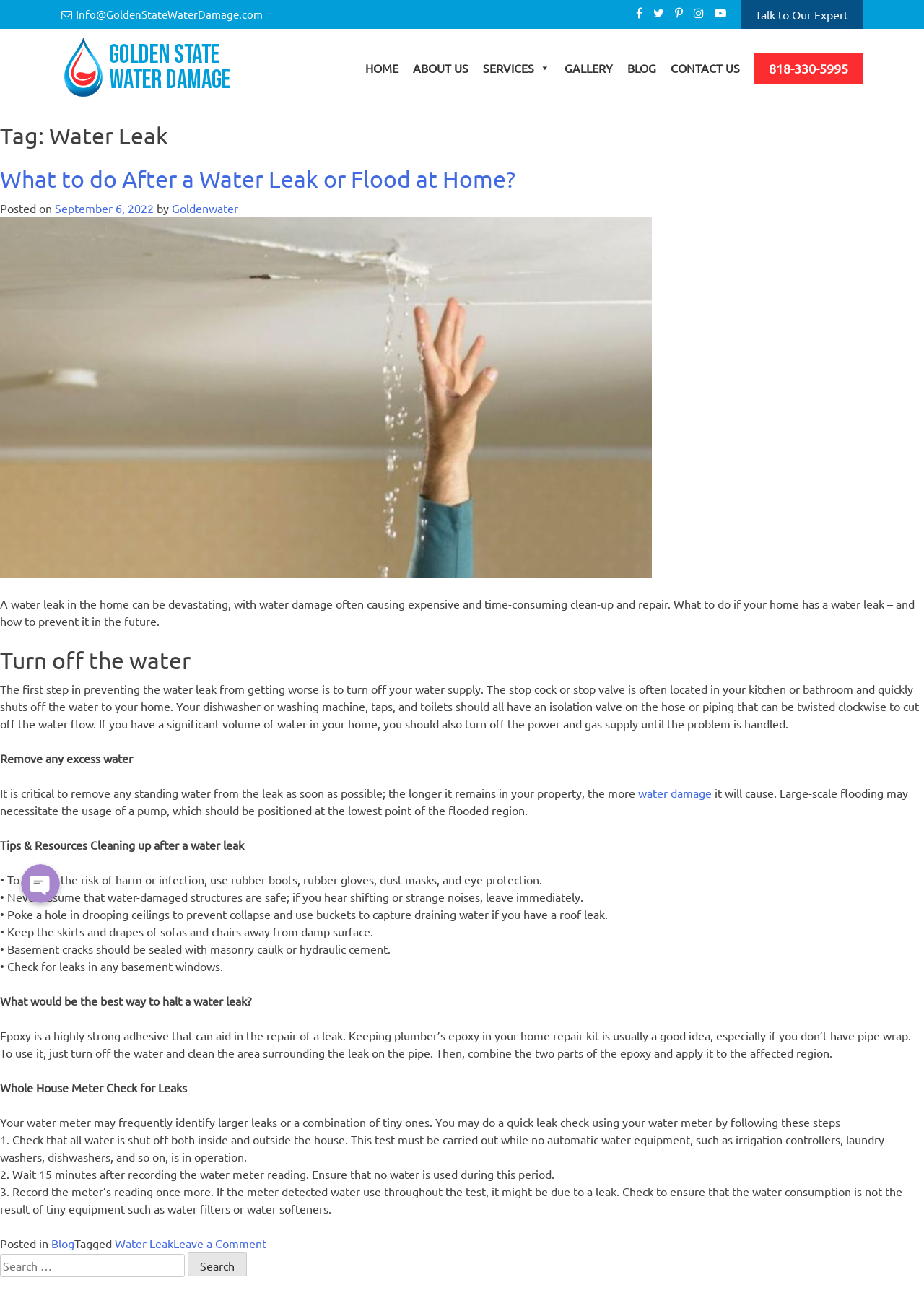Bounding box coordinates should be provided in the format (top-left x, top-left y, bottom-right x, bottom-right y) with all values between 0 and 1. Identify the bounding box for this UI element: Services

[0.515, 0.041, 0.603, 0.063]